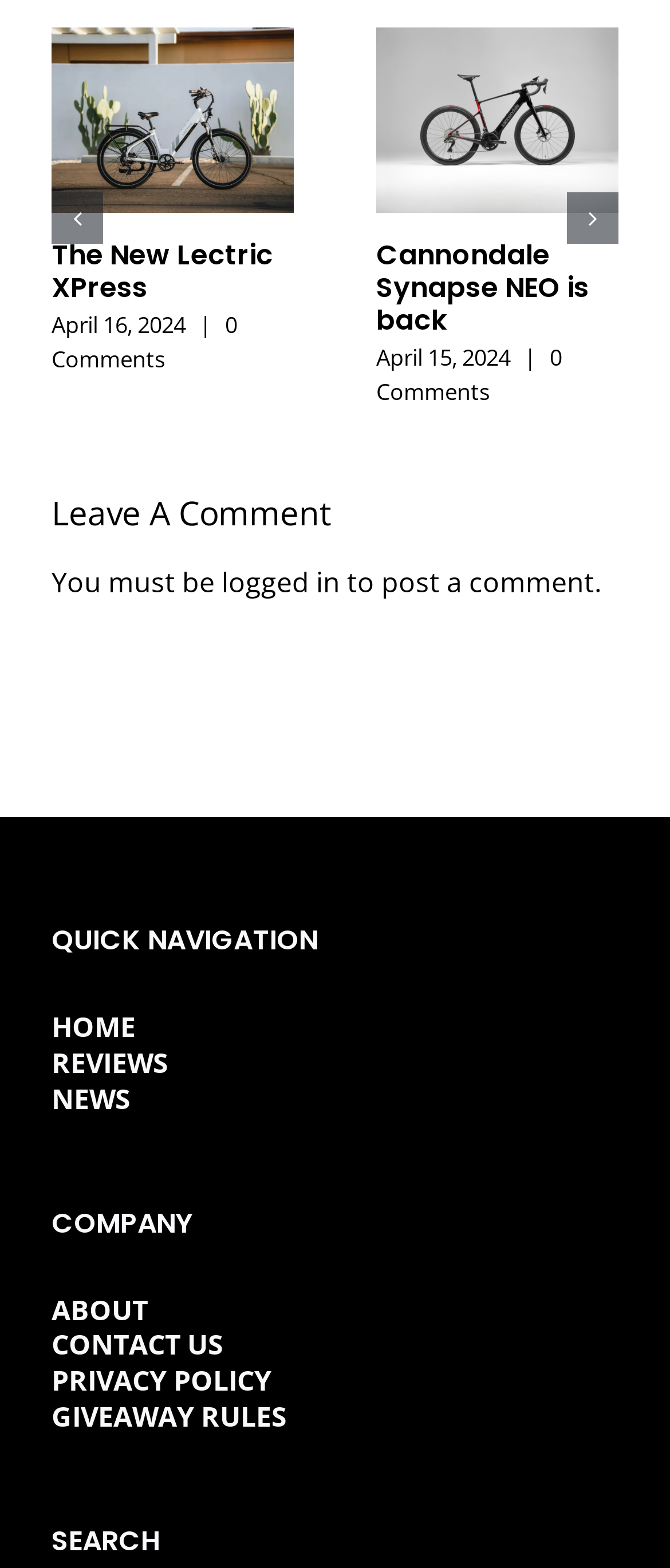How many articles are on the front page?
Please respond to the question thoroughly and include all relevant details.

I counted the number of headings with article titles, which are 'The New Lectric XPress' and 'Cannondale Synapse NEO is back'. Therefore, there are 2 articles on the front page.